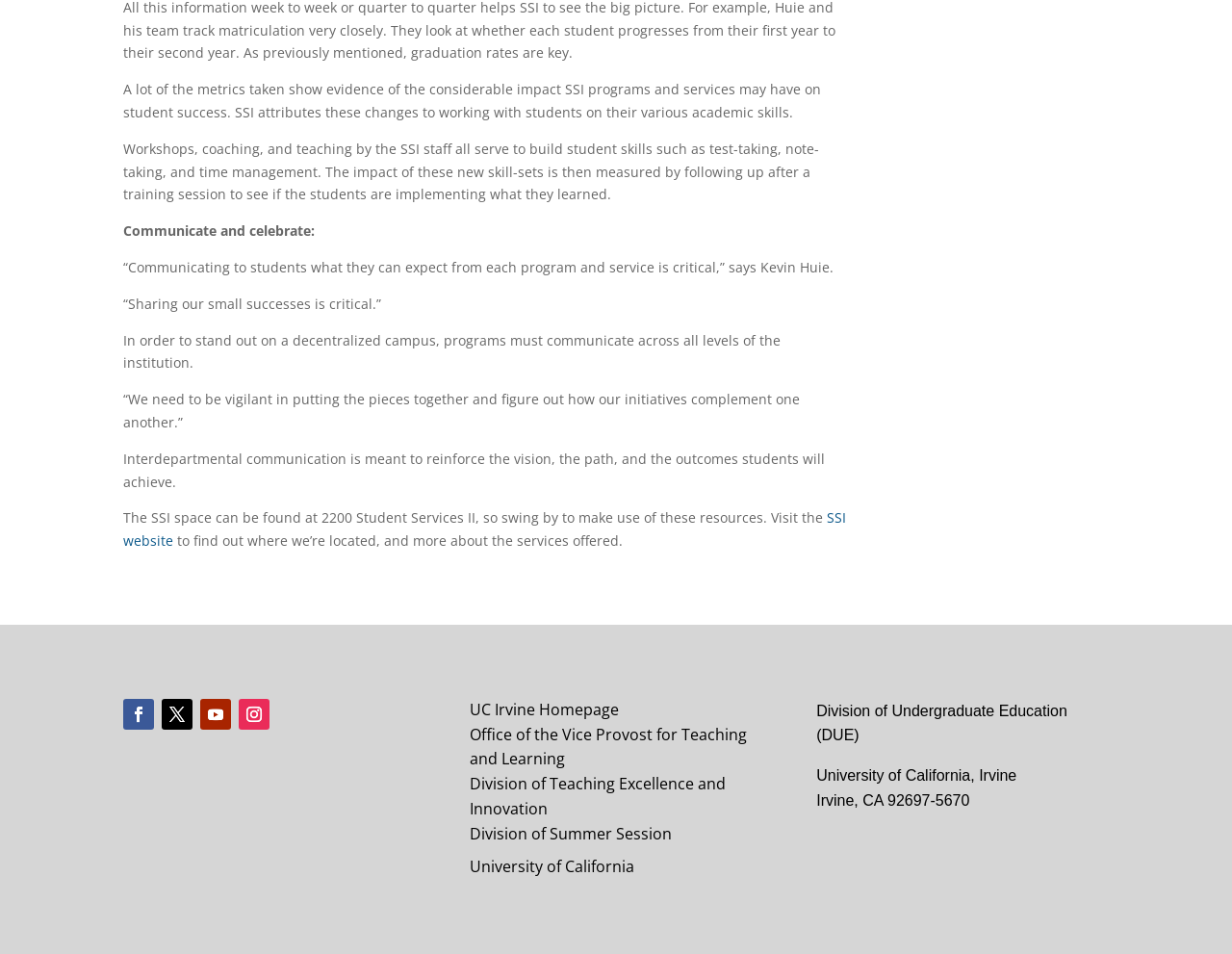Identify the bounding box coordinates for the UI element described as: "Division of Summer Session".

[0.381, 0.862, 0.545, 0.885]